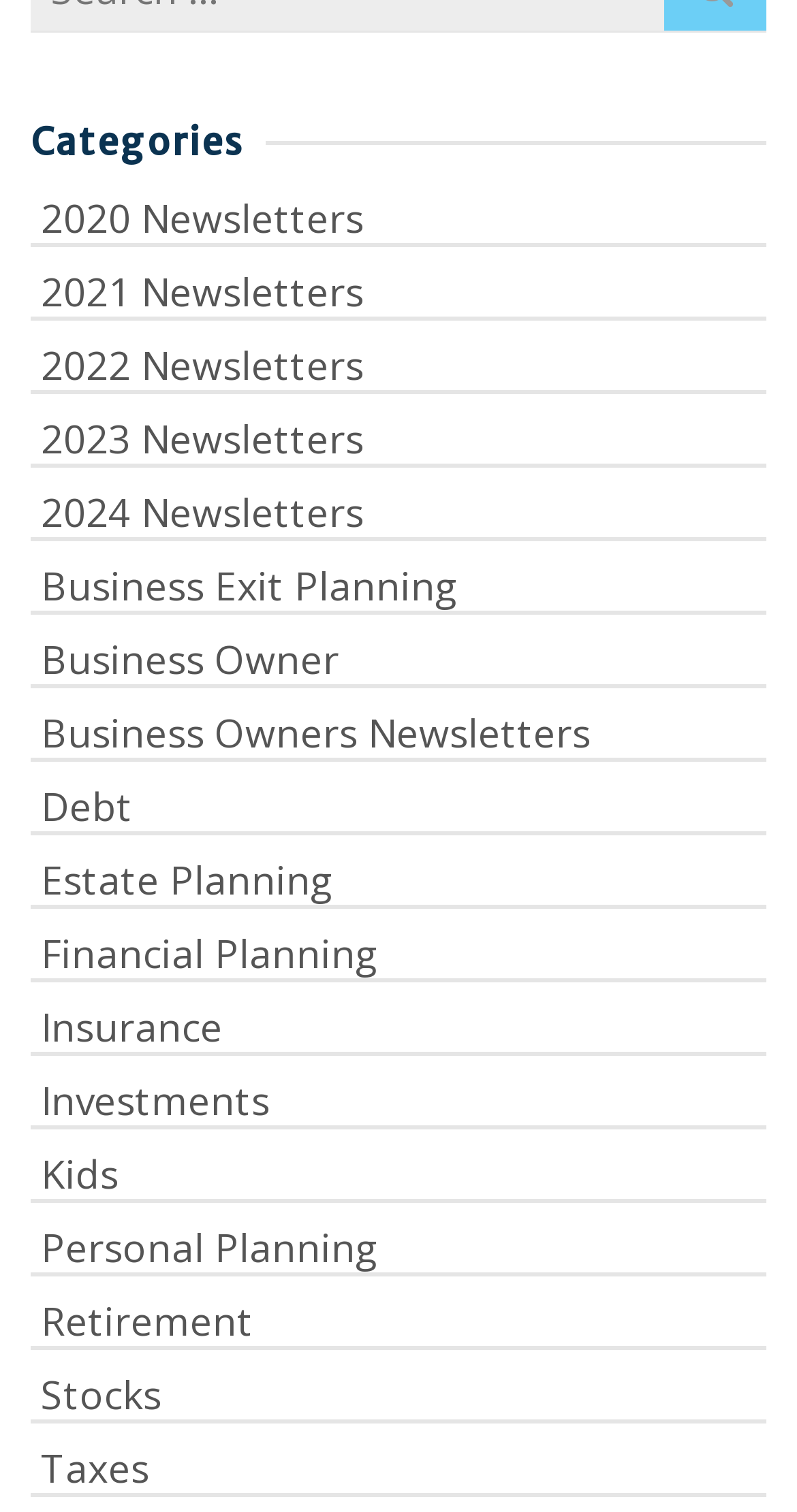Locate the UI element that matches the description 2022 Newsletters in the webpage screenshot. Return the bounding box coordinates in the format (top-left x, top-left y, bottom-right x, bottom-right y), with values ranging from 0 to 1.

[0.038, 0.219, 0.962, 0.261]